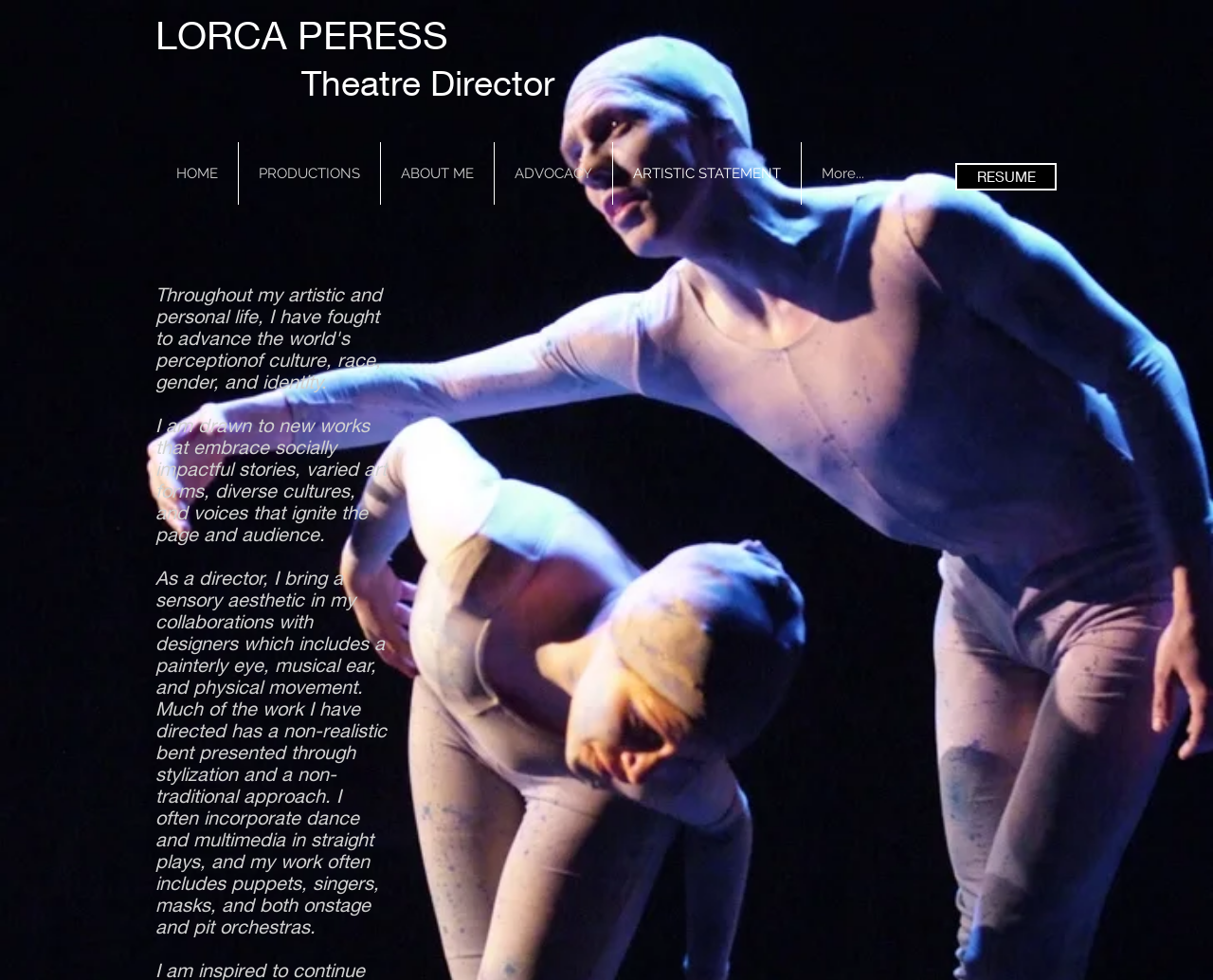Identify and provide the bounding box for the element described by: "Mandy On Duty".

None